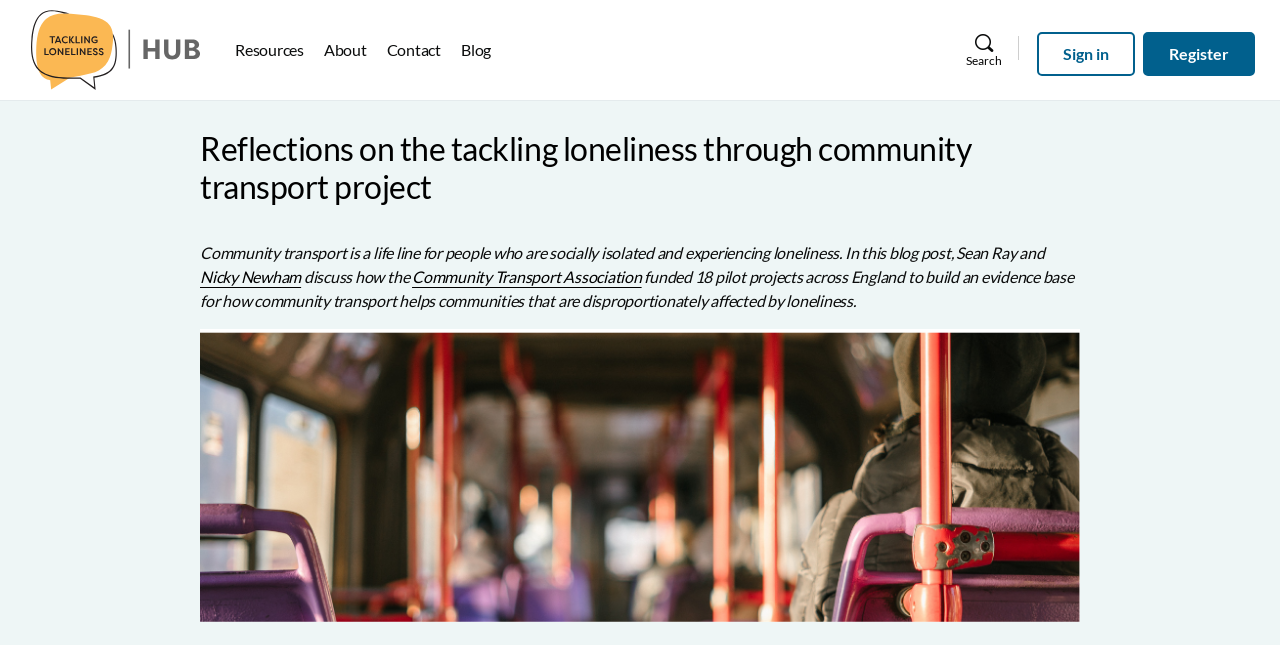Find the bounding box coordinates of the element to click in order to complete this instruction: "register". The bounding box coordinates must be four float numbers between 0 and 1, denoted as [left, top, right, bottom].

[0.893, 0.05, 0.98, 0.118]